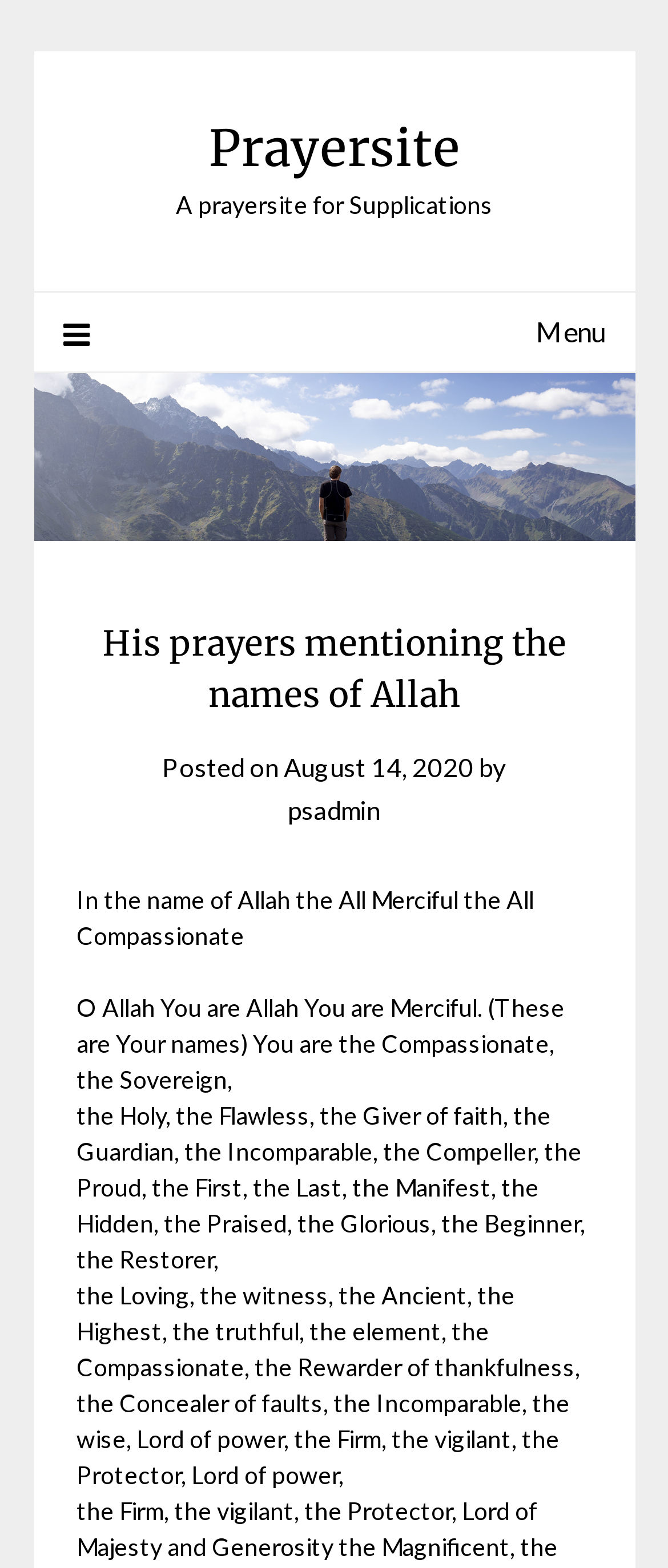Answer in one word or a short phrase: 
What is the name of the website?

Prayersite